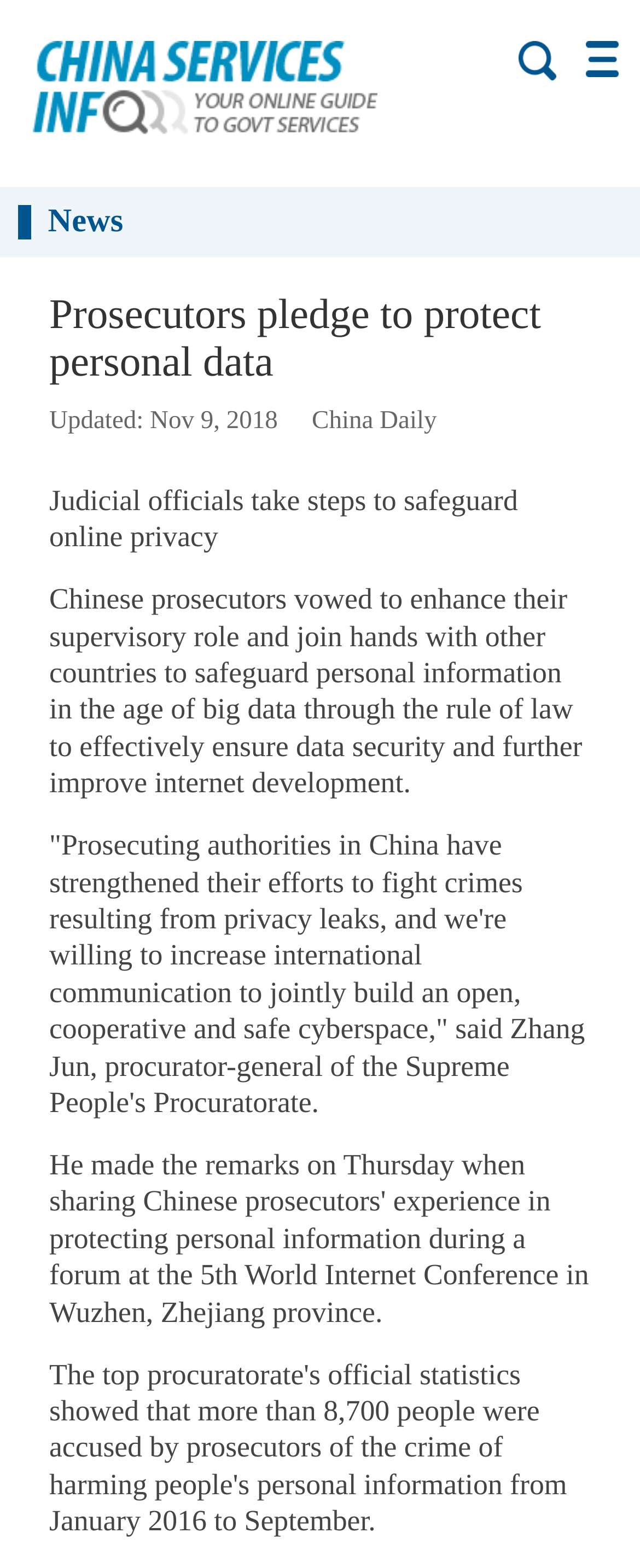Please give a short response to the question using one word or a phrase:
How many images are on the webpage?

2